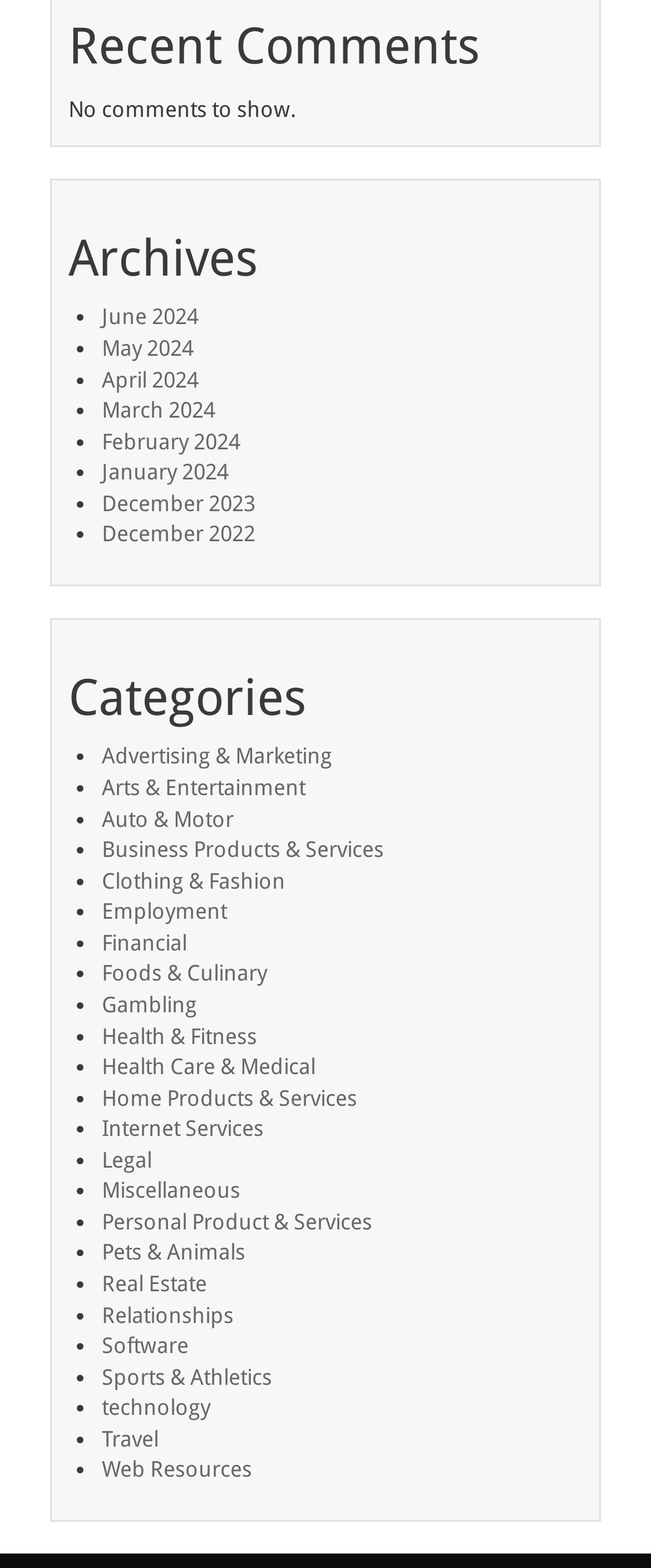Use the details in the image to answer the question thoroughly: 
What is the first category listed under Categories?

I looked at the links under the Categories heading and found that the first category listed is Advertising & Marketing.